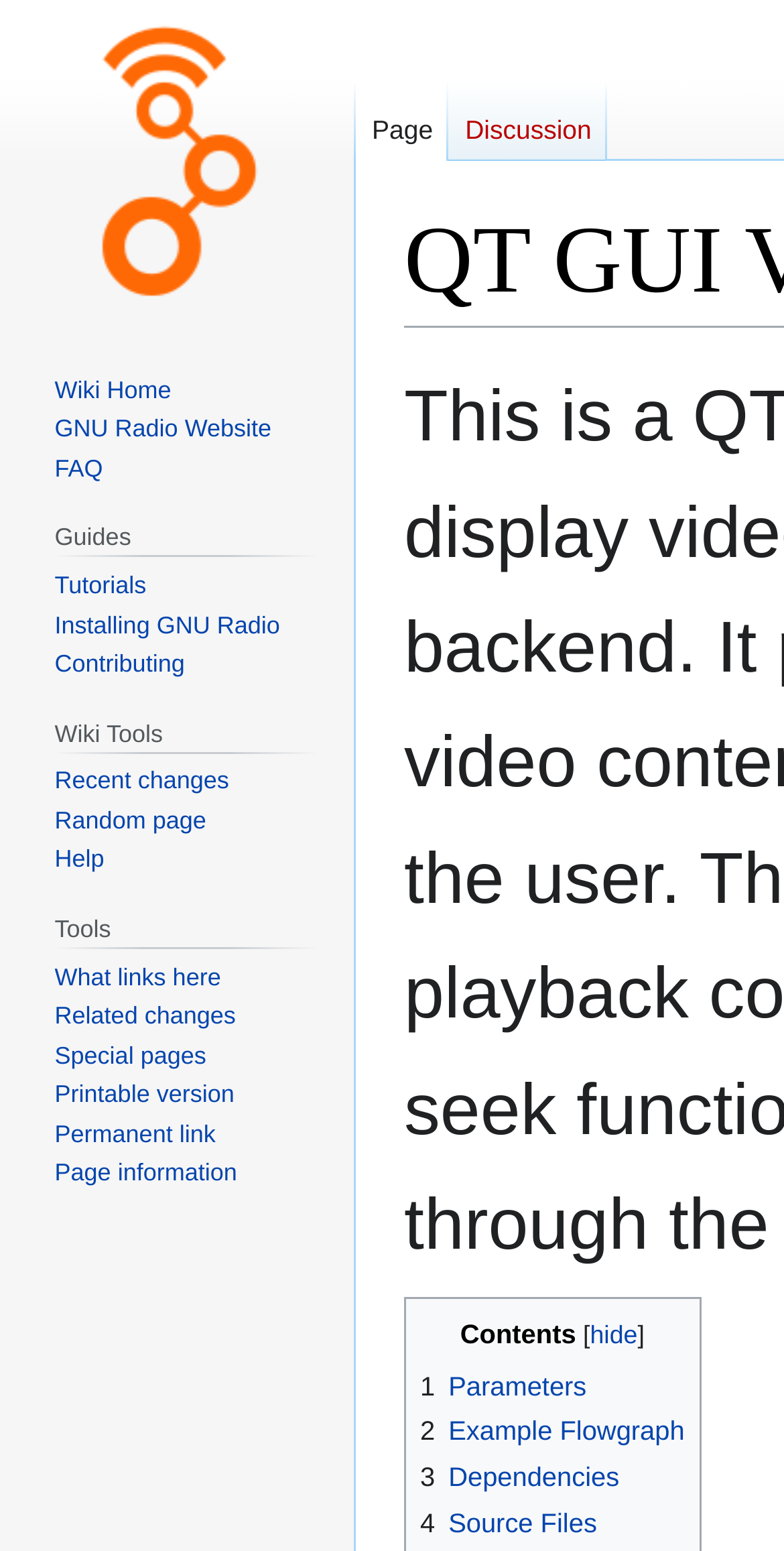Indicate the bounding box coordinates of the element that needs to be clicked to satisfy the following instruction: "Get Help". The coordinates should be four float numbers between 0 and 1, i.e., [left, top, right, bottom].

[0.07, 0.545, 0.133, 0.563]